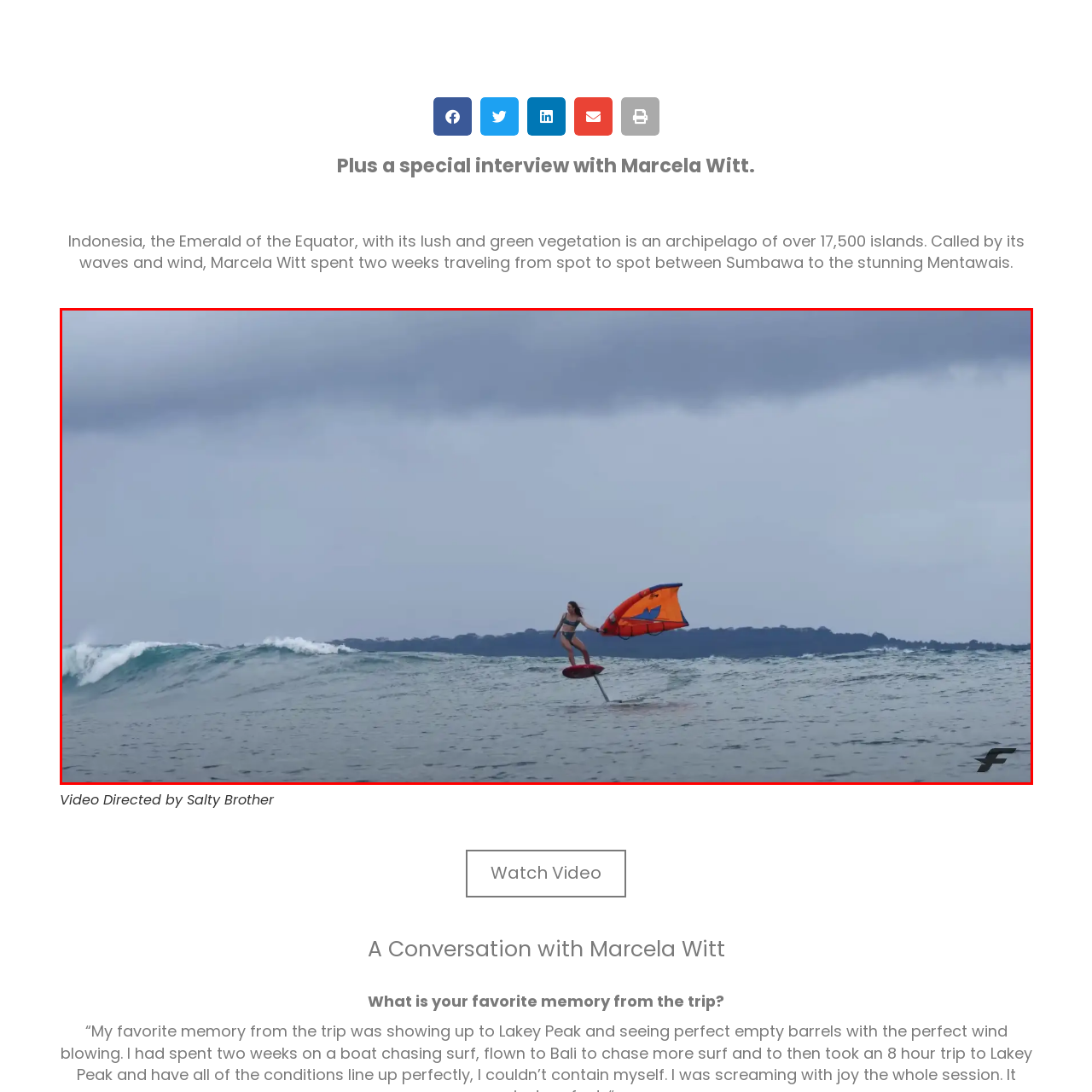Craft a comprehensive description of the image located inside the red boundary.

In this dynamic scene, a skilled individual is captured riding a hydrofoil board while holding an orange wing, showcasing the thrill of water sports in Indonesia. The striking backdrop features a tranquil sea, gently rolling waves, and an overcast sky that adds a dramatic flair to the atmosphere. This image highlights the freeing experience of gliding across the water, representing adventure and the beauty of nature. Accompanying this moment is a special interview with Marcela Witt, who spent two weeks exploring the stunning landscapes of Indonesia, known as the "Emerald of the Equator." The photo symbolizes the spirit of exploration and the vibrant culture found within this archipelago, further celebrated in a video directed by Salty Brother.